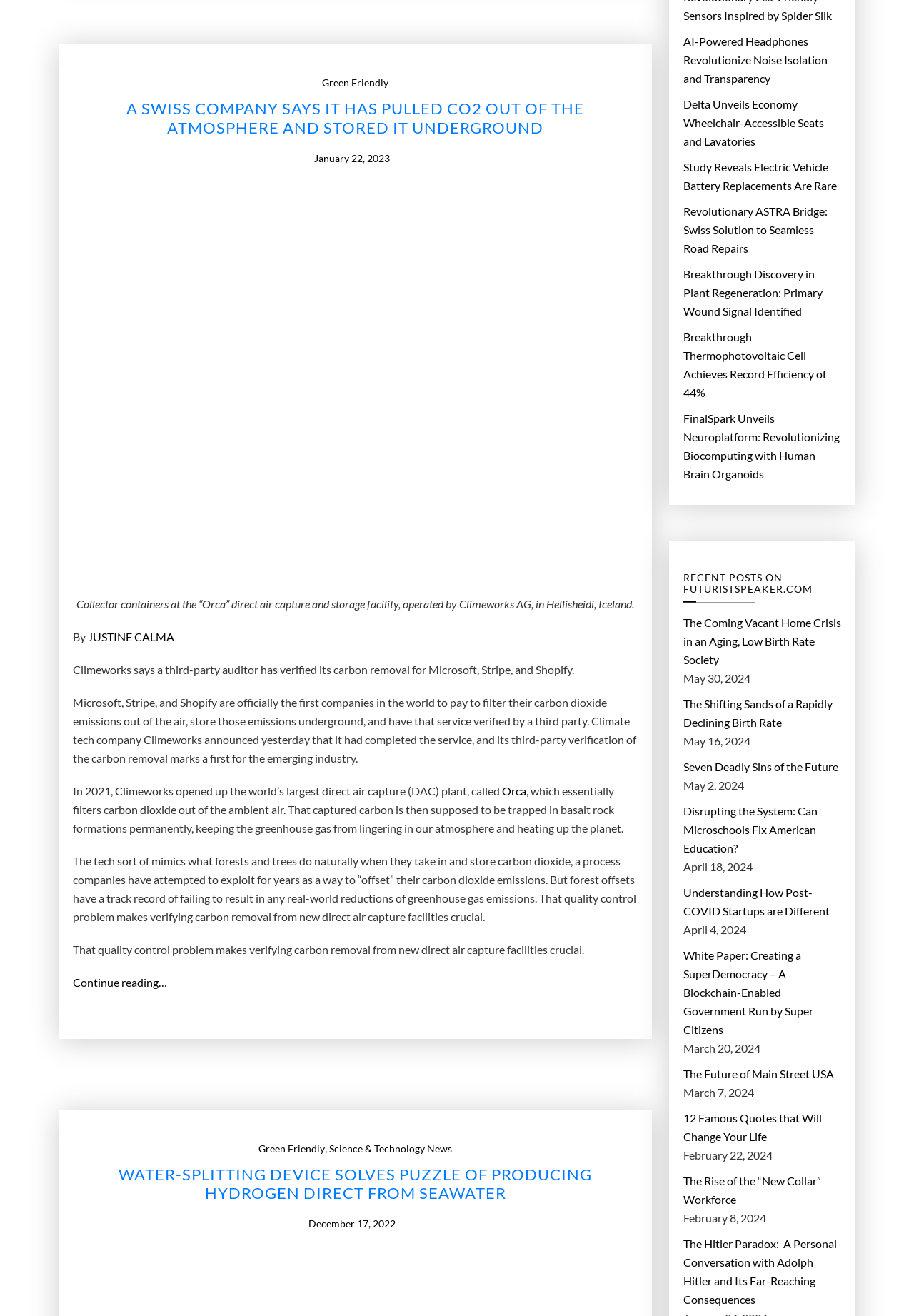Give a one-word or short-phrase answer to the following question: 
What is the company that claims to have pulled CO2 out of the atmosphere and stored it underground?

Climeworks